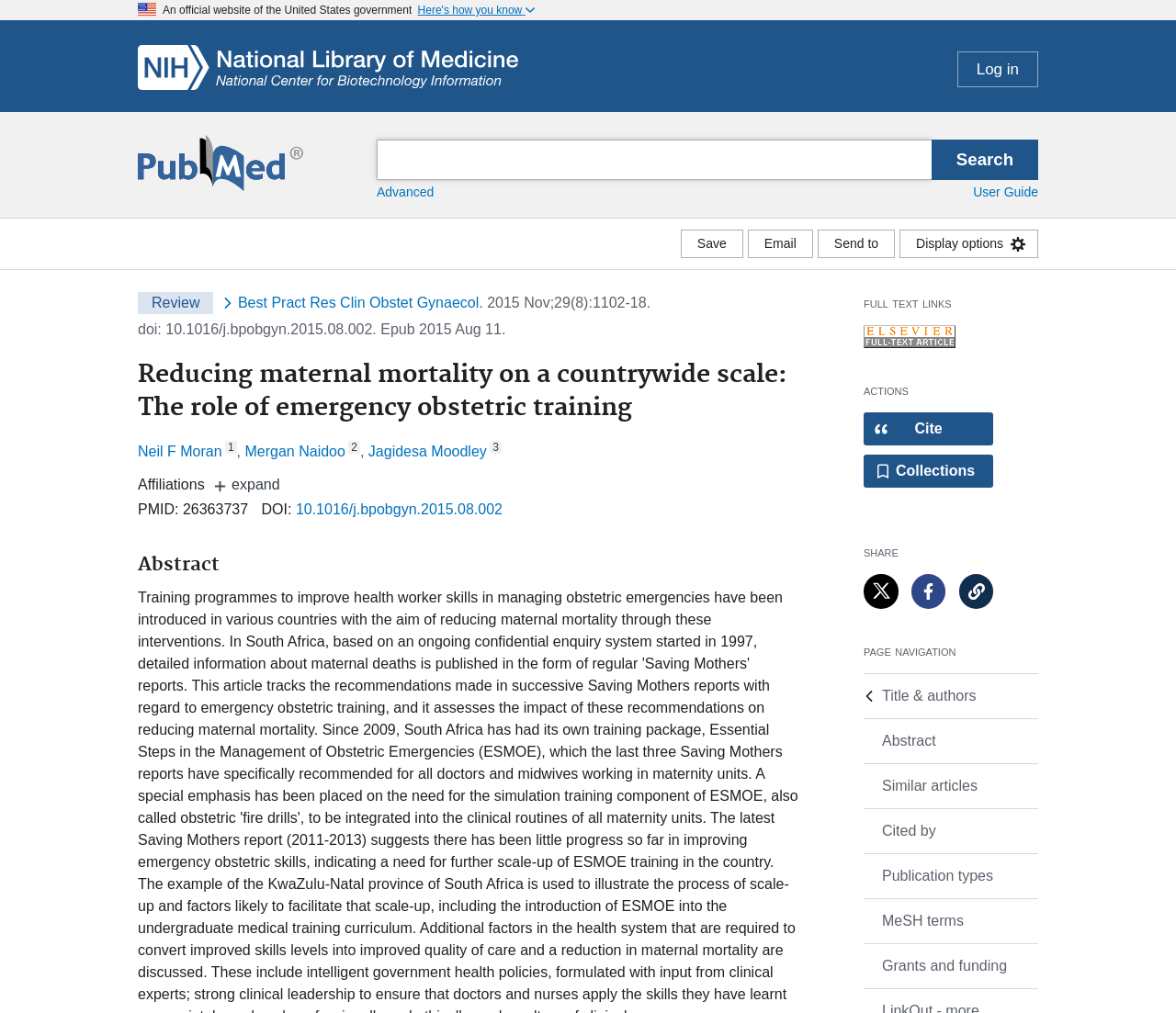What is the name of the journal?
Using the image as a reference, answer the question with a short word or phrase.

Best Pract Res Clin Obstet Gynaecol